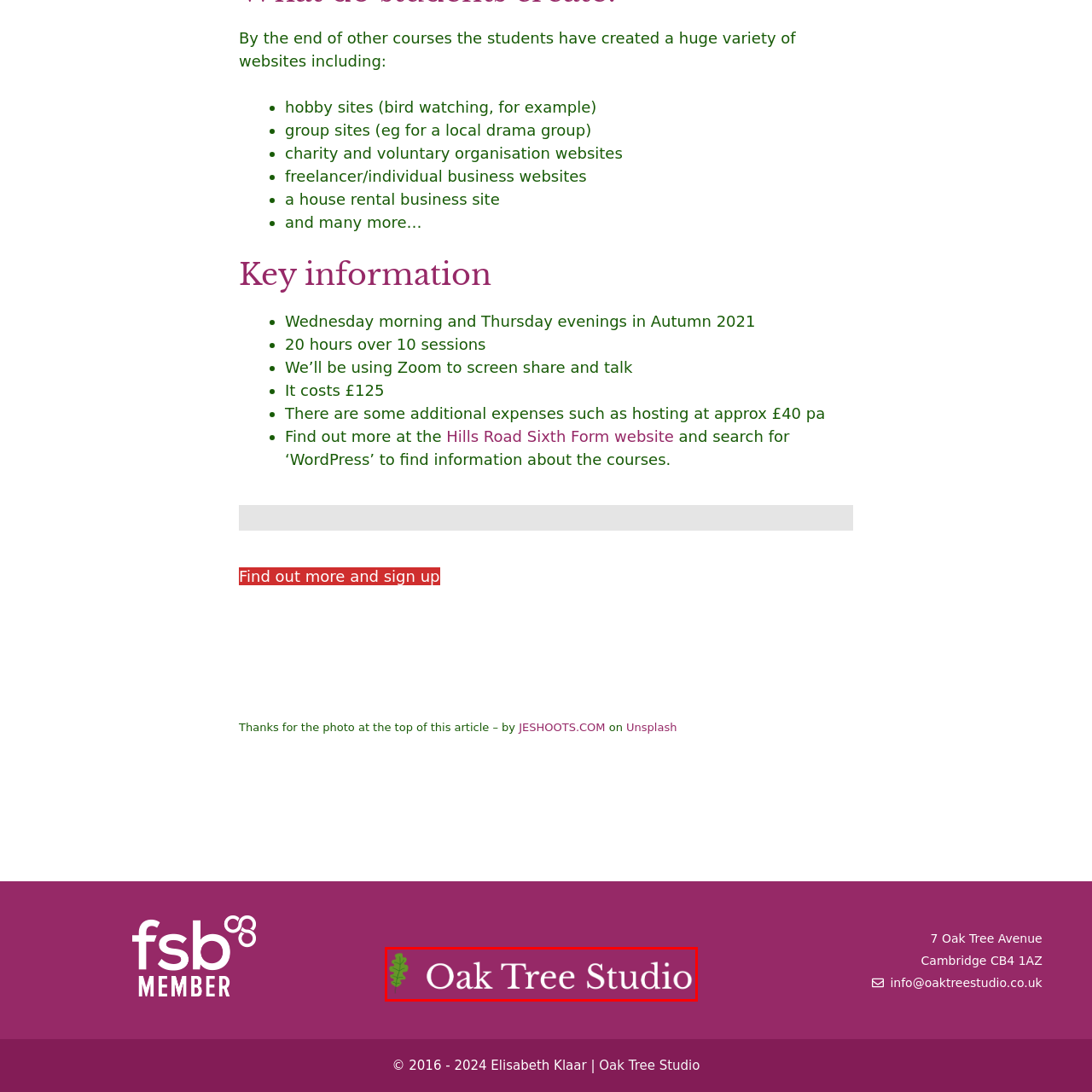Create a thorough and descriptive caption for the photo marked by the red boundary.

The image features the logo of "Oak Tree Studio," characterized by a stylish text design accompanied by an oak leaf graphic. The logo is prominently displayed against a vibrant purple background, creating a visually appealing and professional appearance. This branding represents Oak Tree Studio, likely a creative or educational studio focused on artistic pursuits or courses, as suggested by its context in the article discussing various website development courses and related information. The logo's design elements symbolize strength and growth, reflecting the studio's commitment to fostering creativity and skill development.